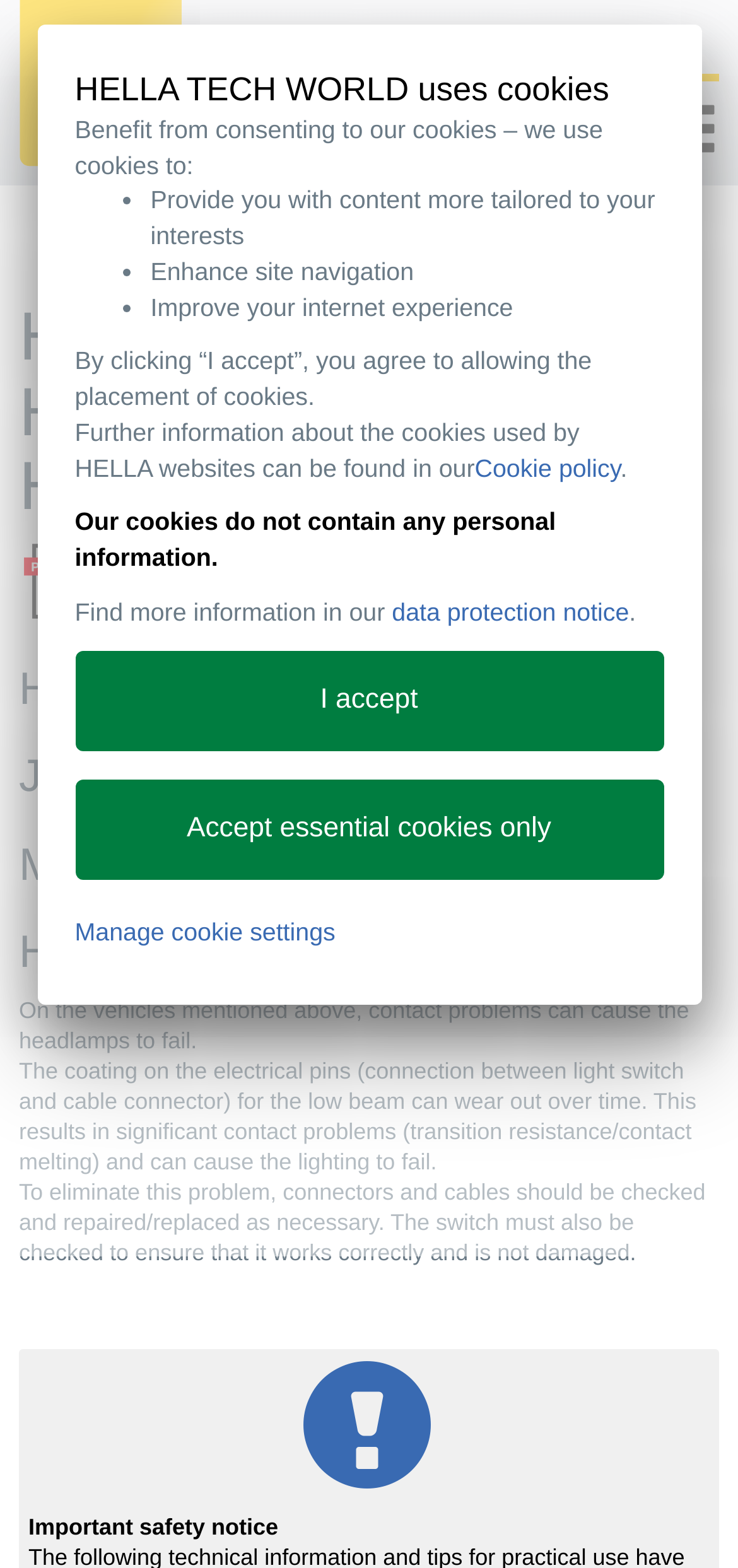Locate the bounding box of the UI element described in the following text: "Accept essential cookies only".

[0.101, 0.497, 0.899, 0.561]